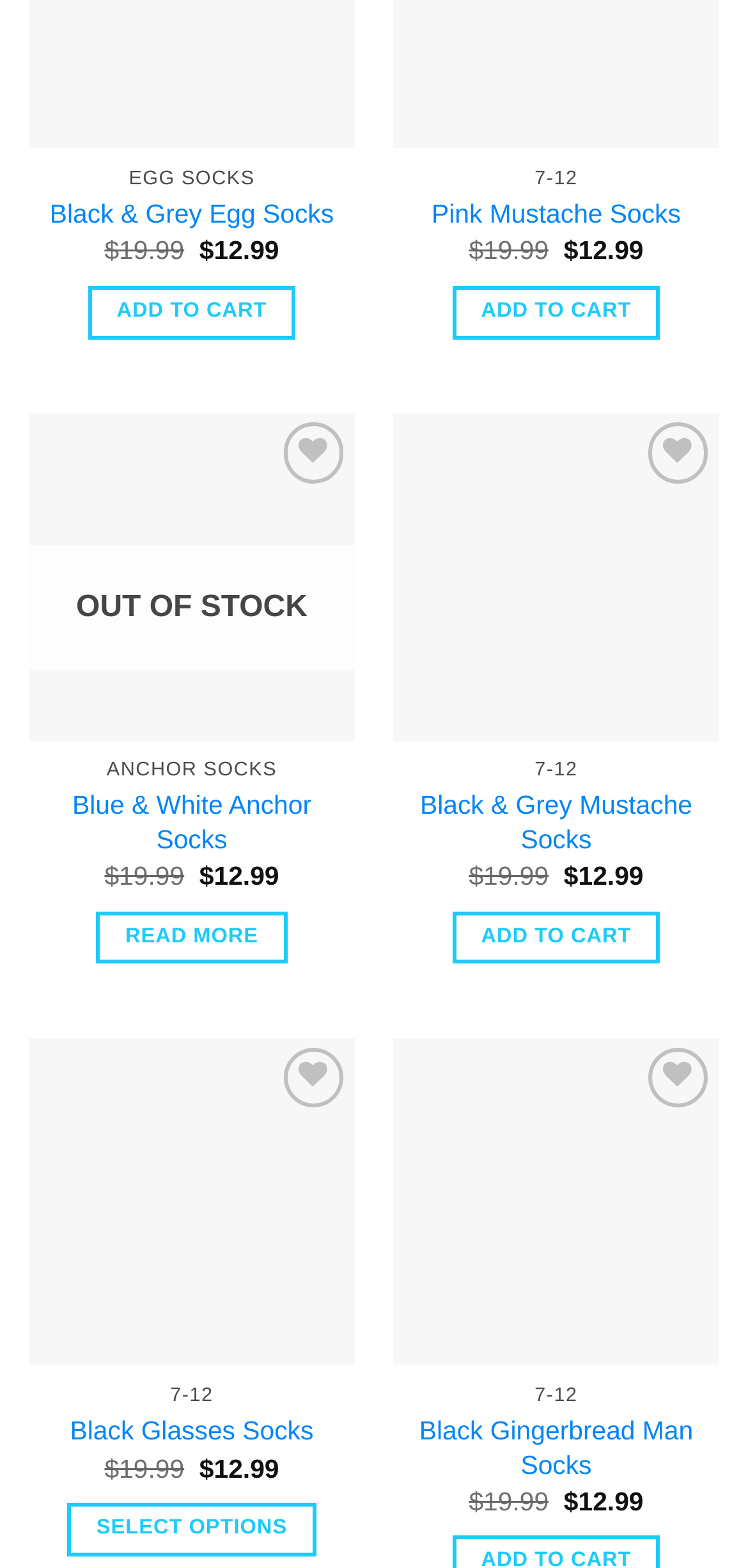Determine the bounding box coordinates for the element that should be clicked to follow this instruction: "Add Blue & White Anchor Socks to wishlist". The coordinates should be given as four float numbers between 0 and 1, in the format [left, top, right, bottom].

[0.354, 0.317, 0.449, 0.354]